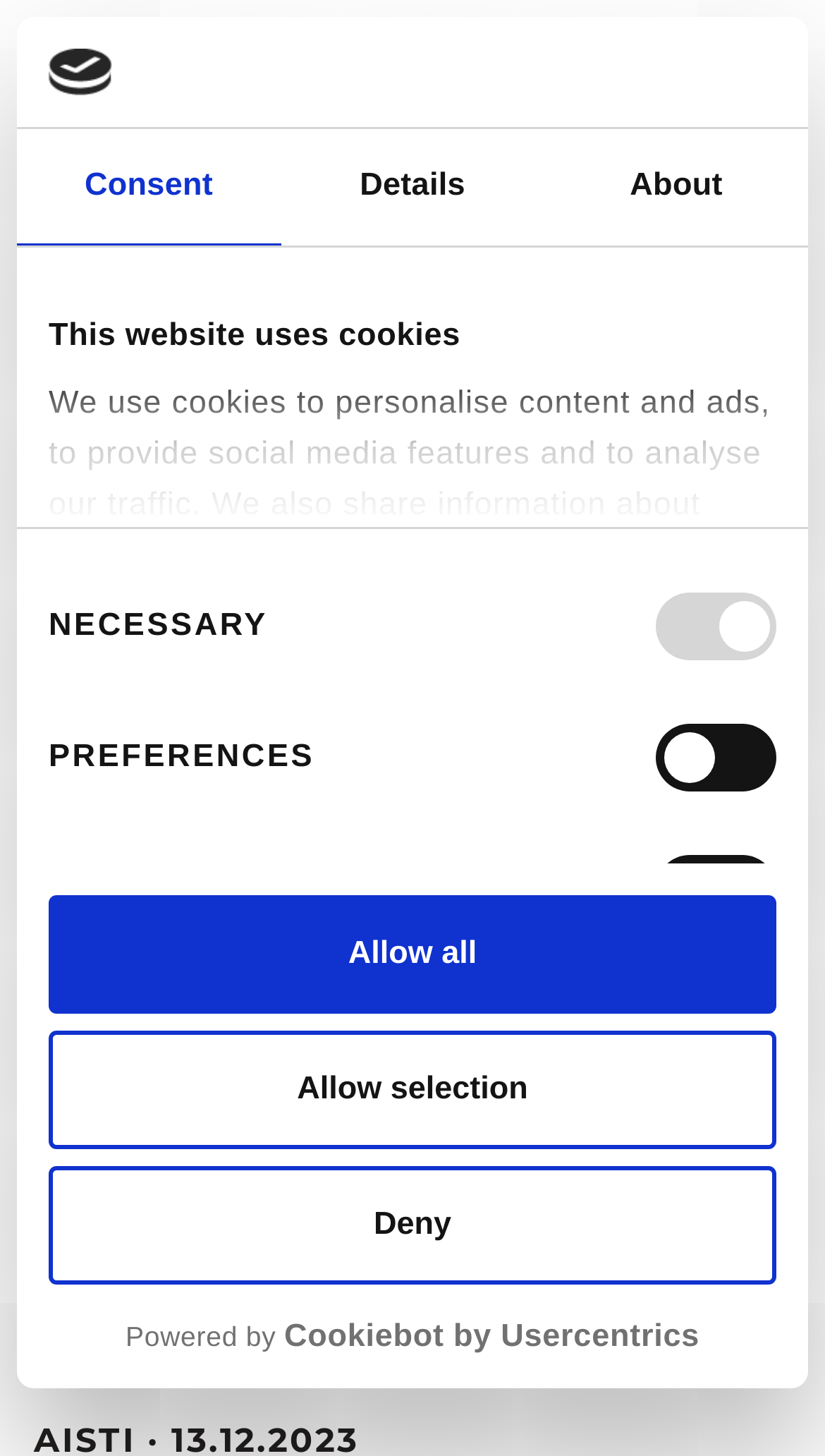Locate the bounding box coordinates of the clickable area to execute the instruction: "Click the logo". Provide the coordinates as four float numbers between 0 and 1, represented as [left, top, right, bottom].

[0.059, 0.033, 0.135, 0.066]